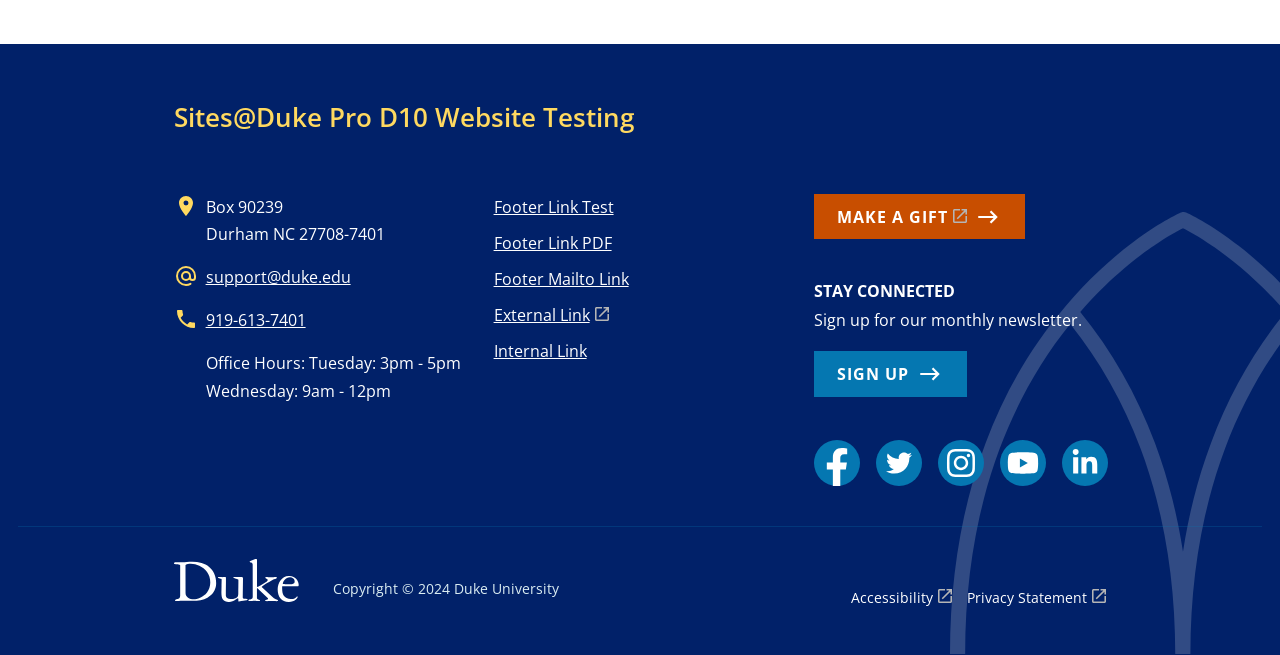Find the bounding box coordinates of the area to click in order to follow the instruction: "Click the 'Sites@Duke ProD10 Website Testing' link".

[0.136, 0.15, 0.495, 0.205]